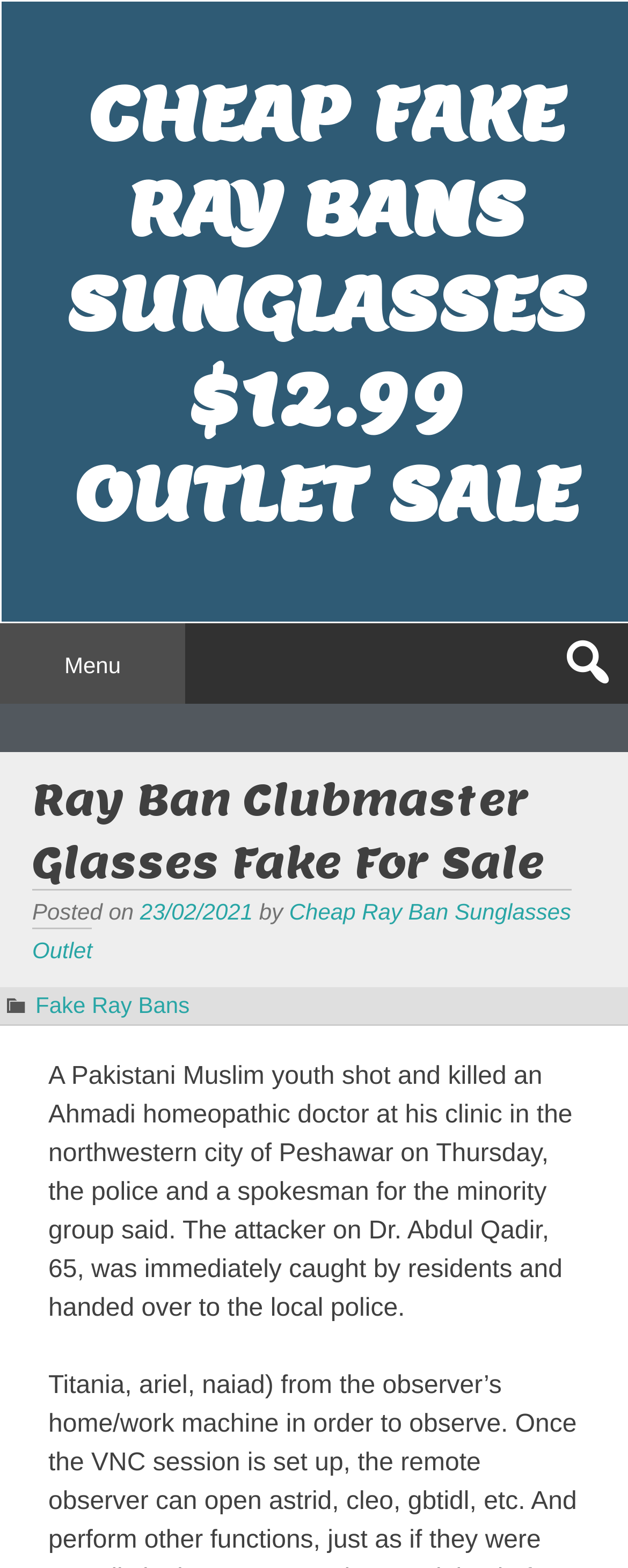Determine the bounding box coordinates for the UI element described. Format the coordinates as (top-left x, top-left y, bottom-right x, bottom-right y) and ensure all values are between 0 and 1. Element description: 23/02/2021

[0.223, 0.573, 0.403, 0.59]